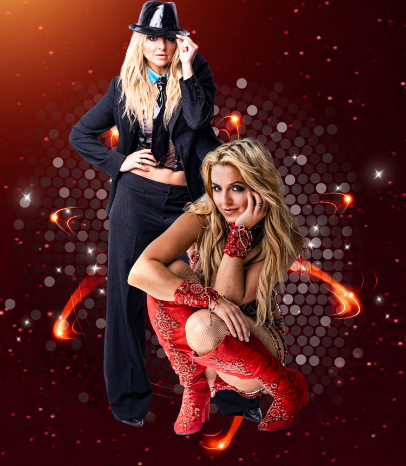How many figures of Britney Spears are in the image?
Please utilize the information in the image to give a detailed response to the question.

The image showcases two distinct looks of the performer: one figure, styled in a black suit with a hat, embodies a sophisticated and edgy vibe, while the other figure, dressed in a vibrant red outfit with intricate details, captures the essence of Britney's flamboyant stage presence.